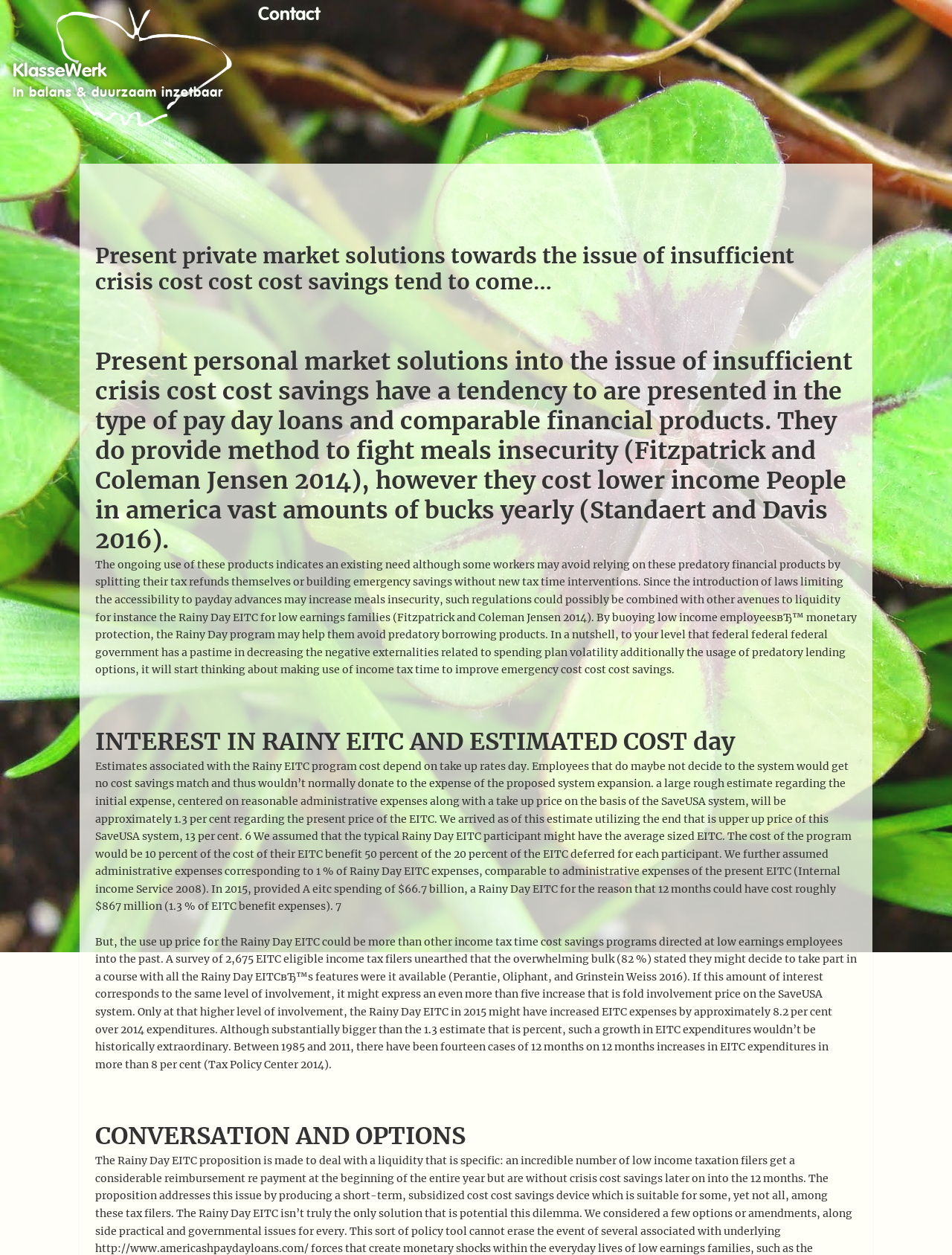What is the potential increase in EITC expenditures with the Rainy Day EITC program?
Give a detailed and exhaustive answer to the question.

According to the webpage, if the take-up rate of the Rainy Day EITC program is higher than expected, it could increase EITC expenditures by approximately 8.2% over 2014 expenditures, which is a significant but not historically extraordinary increase.